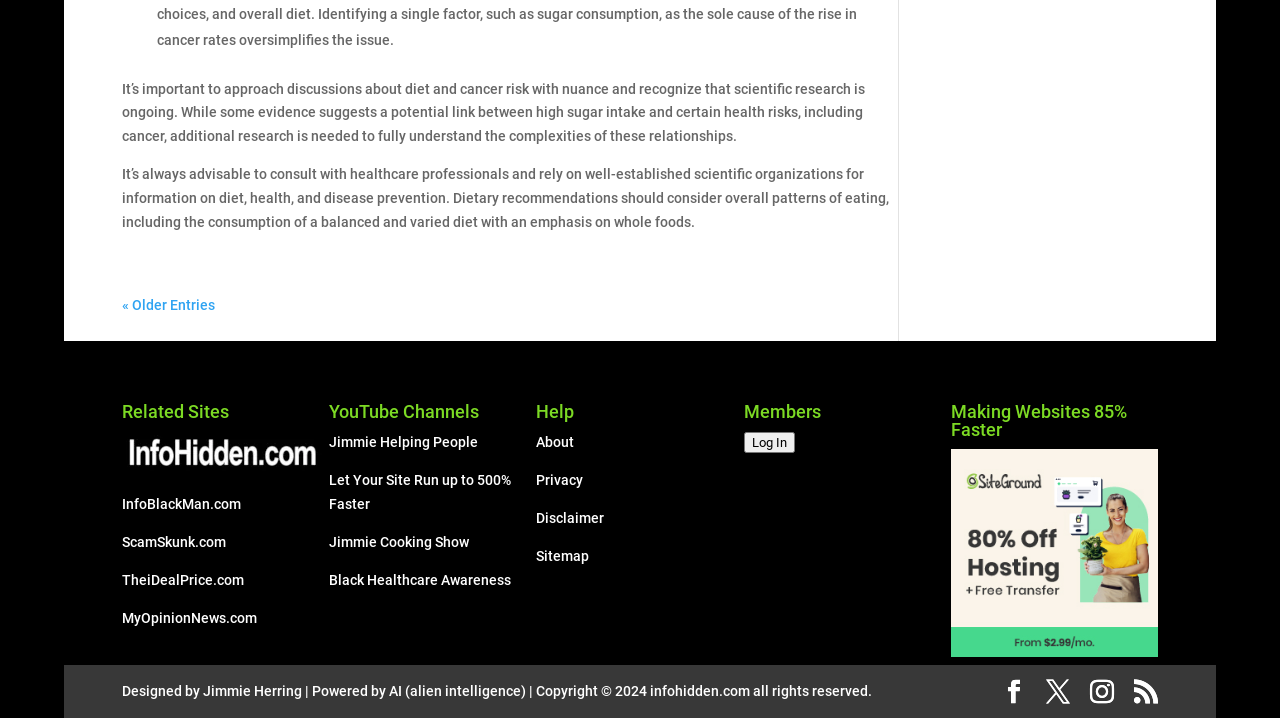Please determine the bounding box coordinates of the element's region to click in order to carry out the following instruction: "Click on '« Older Entries'". The coordinates should be four float numbers between 0 and 1, i.e., [left, top, right, bottom].

[0.095, 0.414, 0.168, 0.437]